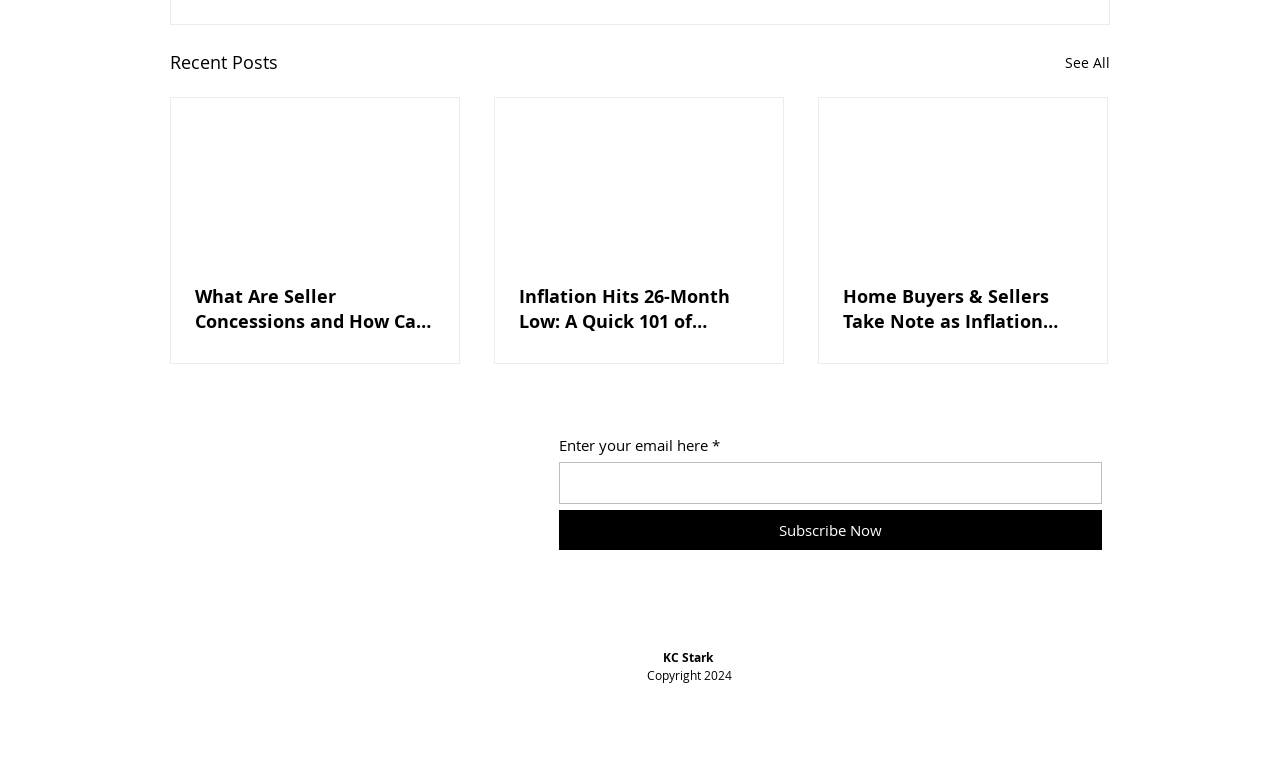What type of content is presented in the 'Recent Posts' section?
Using the image, respond with a single word or phrase.

Articles